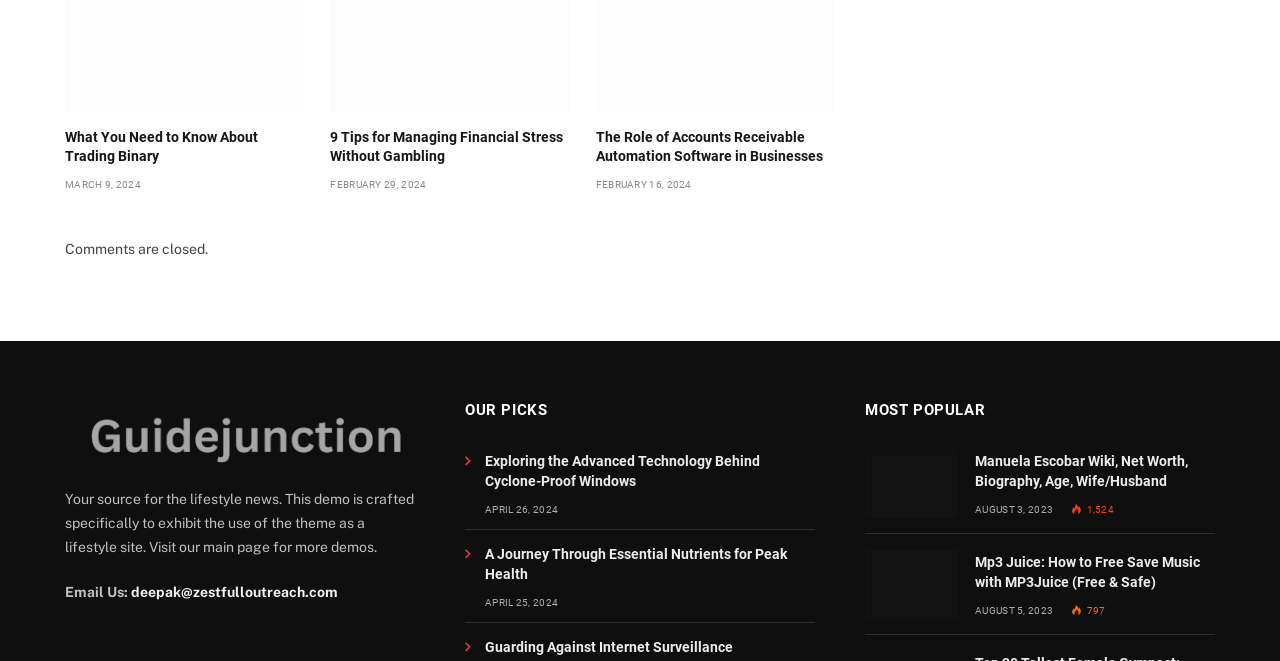Determine the bounding box coordinates for the area that should be clicked to carry out the following instruction: "Read about trading binary".

[0.051, 0.193, 0.238, 0.251]